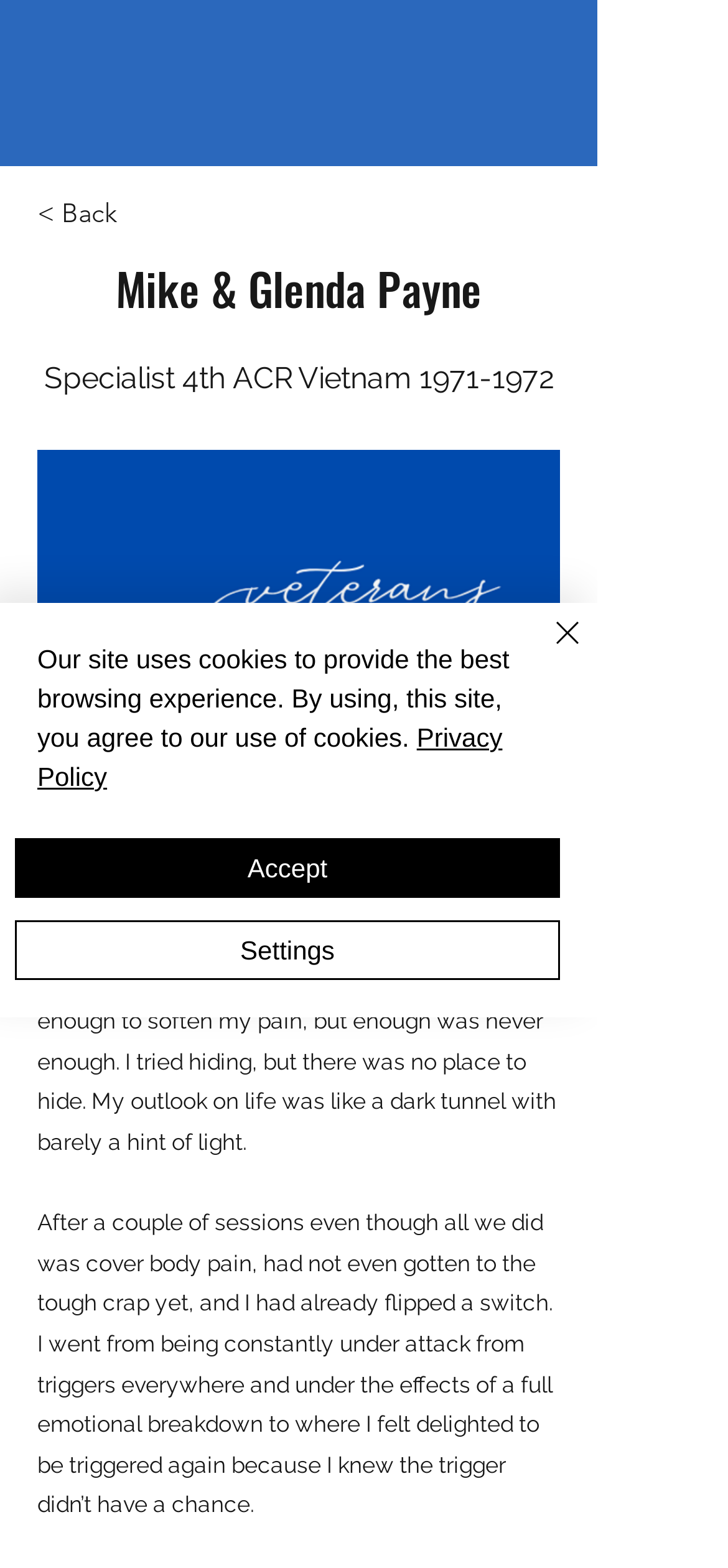Using the description: "aria-label="Open navigation menu"", identify the bounding box of the corresponding UI element in the screenshot.

[0.667, 0.027, 0.769, 0.077]